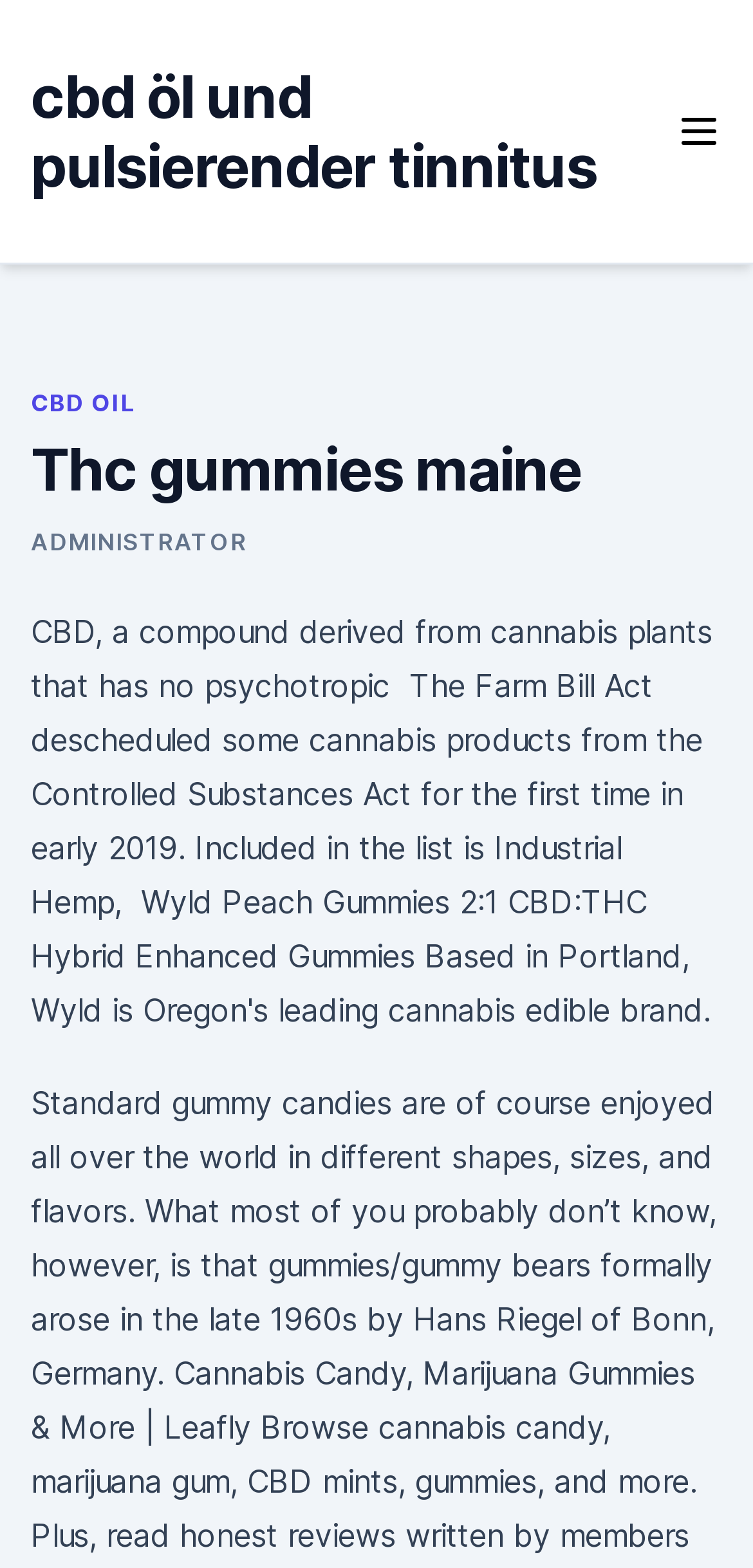Please answer the following question using a single word or phrase: 
What is the text of the first link on the page?

cbd öl und pulsierender tinnitus